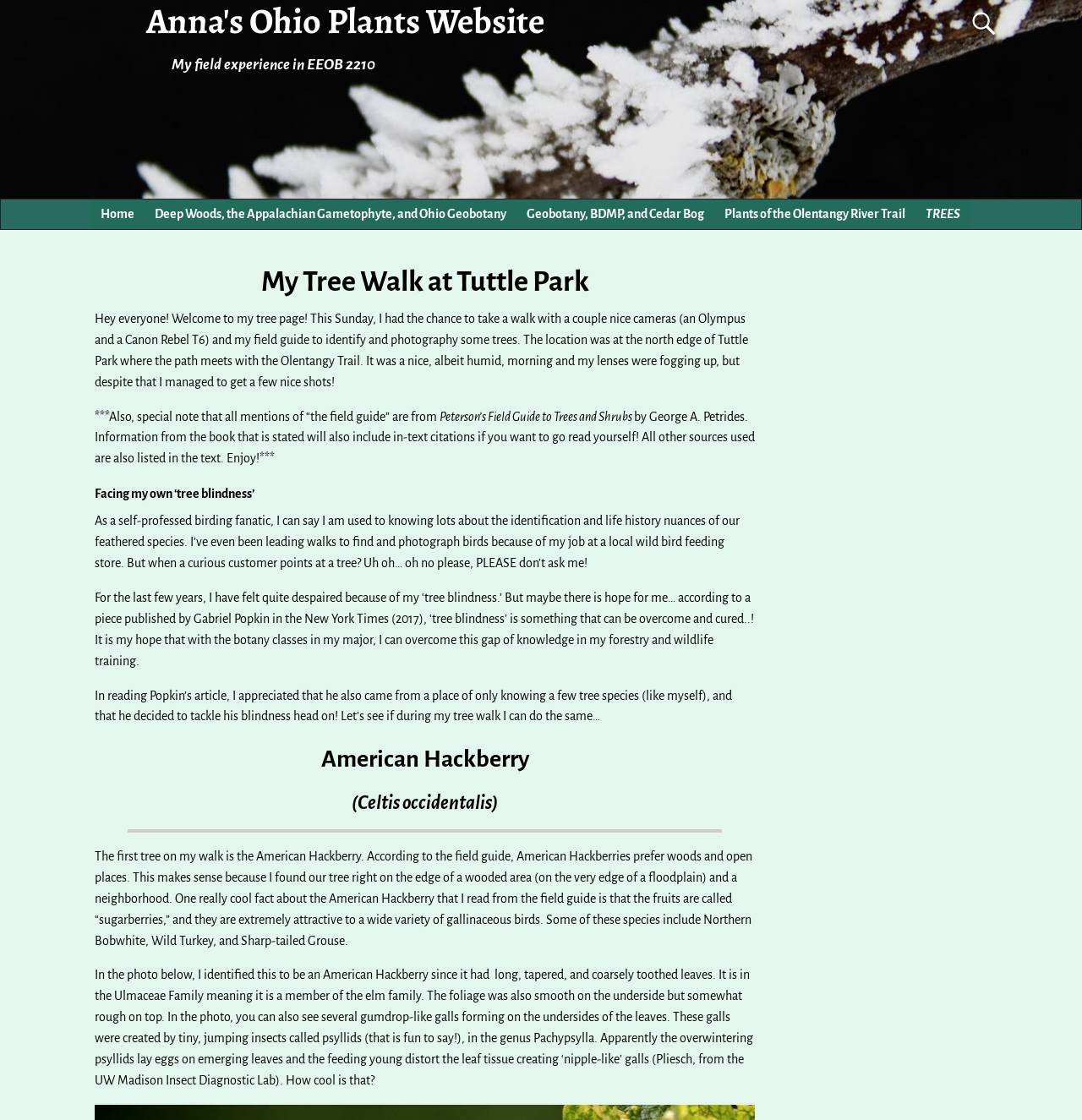Offer a meticulous description of the webpage's structure and content.

This webpage is about Anna's Ohio Plants Website, specifically focusing on trees. At the top, there is a heading with the website's title, followed by a search bar on the right side. Below the title, there is a large image that spans the entire width of the page.

The main content of the page is divided into sections, each with its own heading. The first section is about the author's field experience in EEOB 2210, where they share their experience of taking a walk to identify and photograph trees. The text is accompanied by links to other pages, including "Home", "Deep Woods, the Appalachian Gametophyte, and Ohio Geobotany", "Geobotany, BDMP, and Cedar Bog", "Plants of the Olentangy River Trail", and "TREES".

The "TREES" section is further divided into subsections, each focusing on a specific topic. The first subsection is about the author's tree walk at Tuttle Park, where they share their experience of identifying and photographing trees. The text is accompanied by several paragraphs of descriptive text, including a special note about the field guide used.

The next subsection is about the author's "tree blindness" and their desire to overcome it. The text discusses the concept of "tree blindness" and how it can be overcome, citing an article from the New York Times.

The following subsections are about specific tree species, including the American Hackberry. Each subsection includes a heading with the tree's name and scientific classification, followed by descriptive text about the tree's characteristics, habitat, and interesting facts. The text is accompanied by images of the trees, which are not explicitly described but are likely photographs taken by the author during their tree walk.